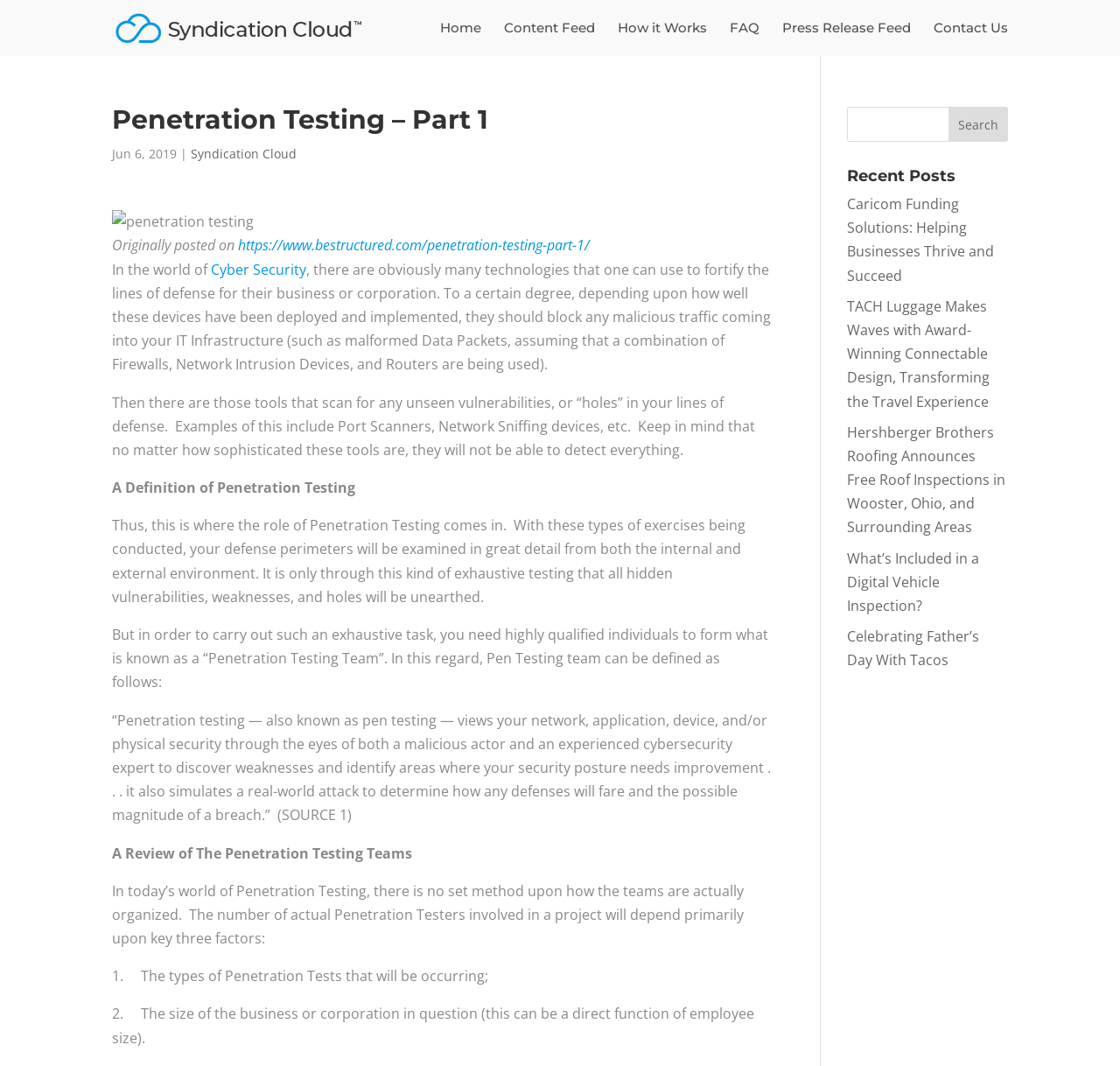Locate the bounding box coordinates of the area you need to click to fulfill this instruction: 'Read the 'Penetration Testing – Part 1' article'. The coordinates must be in the form of four float numbers ranging from 0 to 1: [left, top, right, bottom].

[0.1, 0.1, 0.689, 0.133]